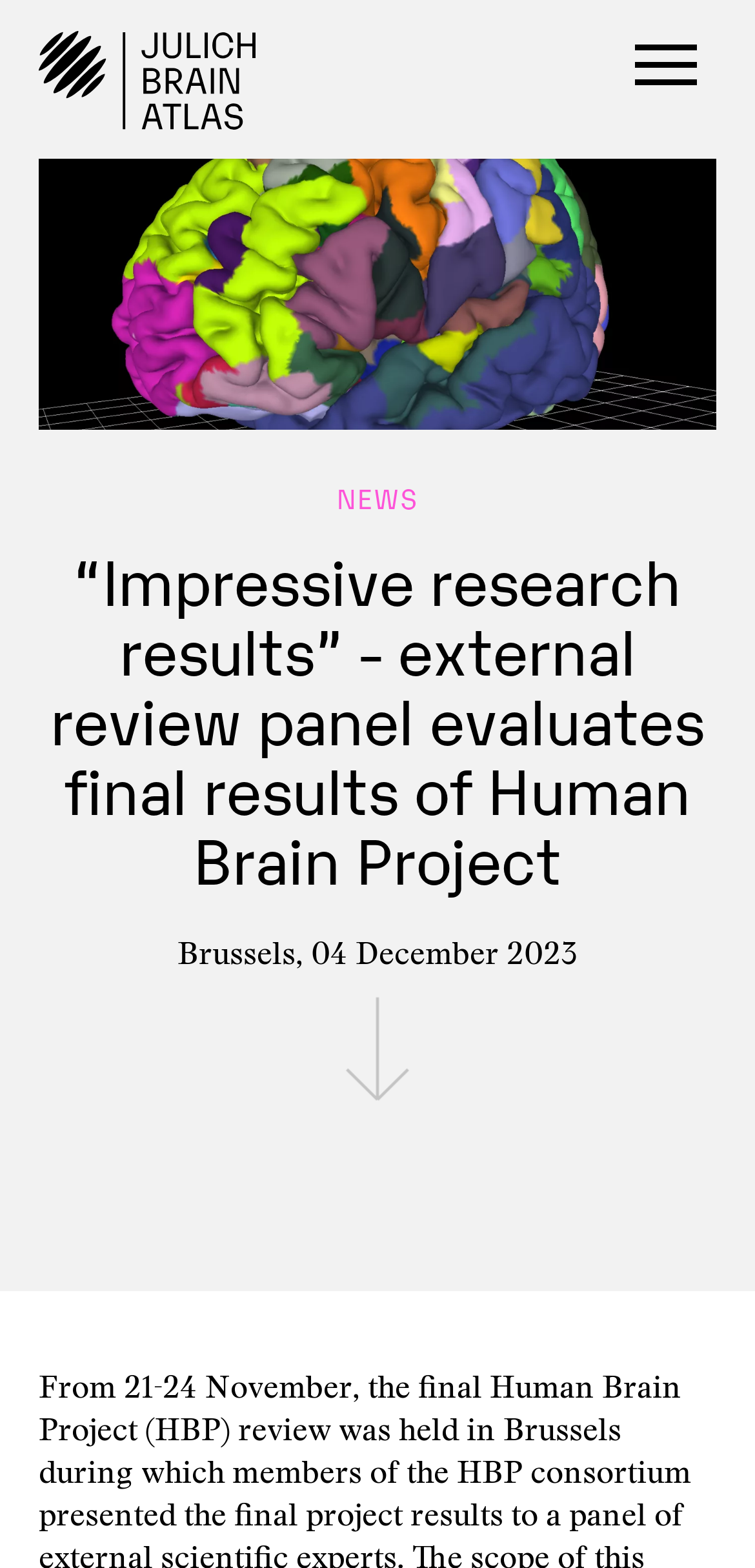Answer the question with a single word or phrase: 
What is the first link on the webpage?

Skip to main content